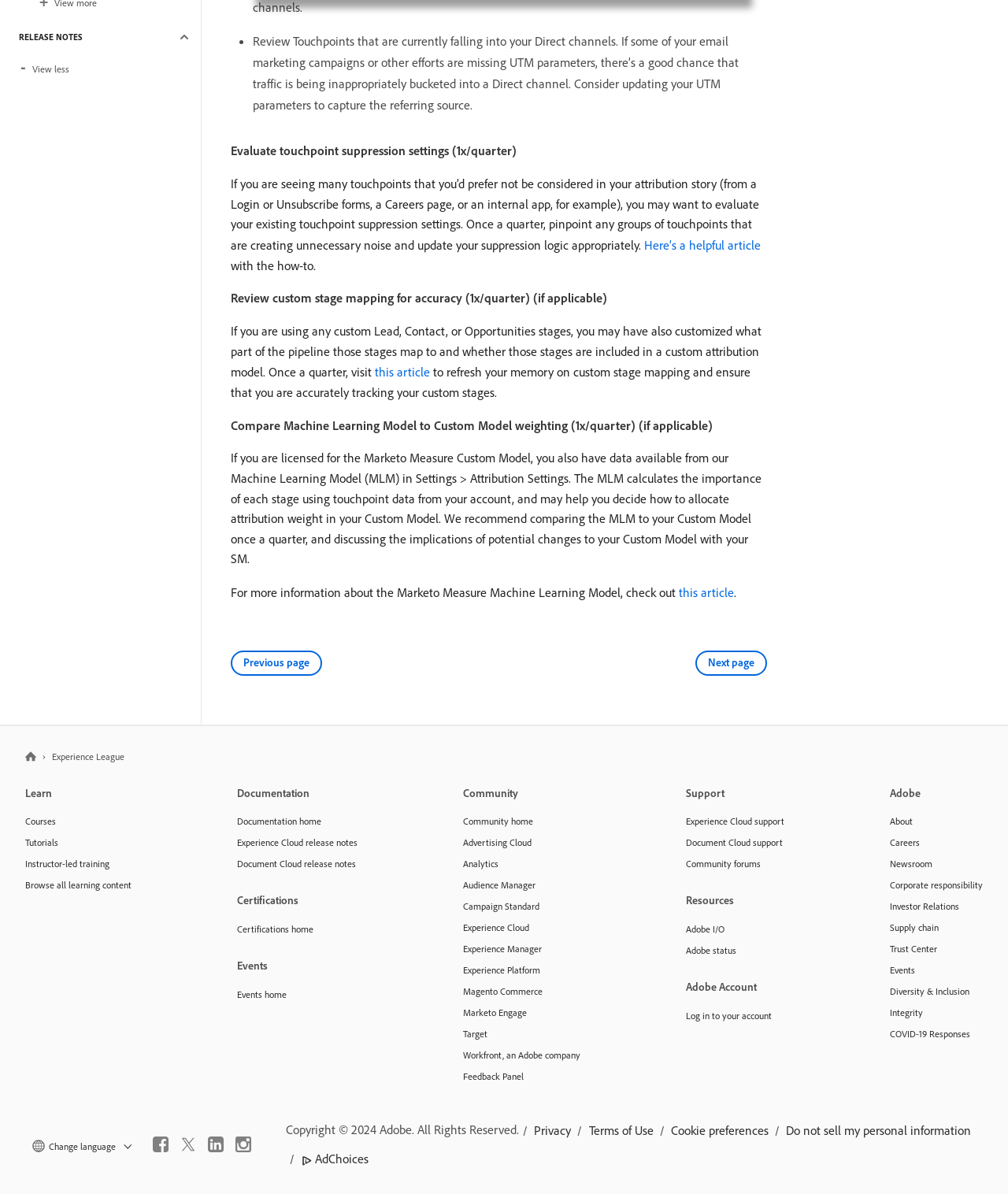What is the purpose of evaluating touchpoint suppression settings?
Look at the screenshot and provide an in-depth answer.

The webpage suggests evaluating touchpoint suppression settings to pinpoint any groups of touchpoints that are creating unnecessary noise and update the suppression logic appropriately, implying that the purpose is to reduce noise in the attribution story.